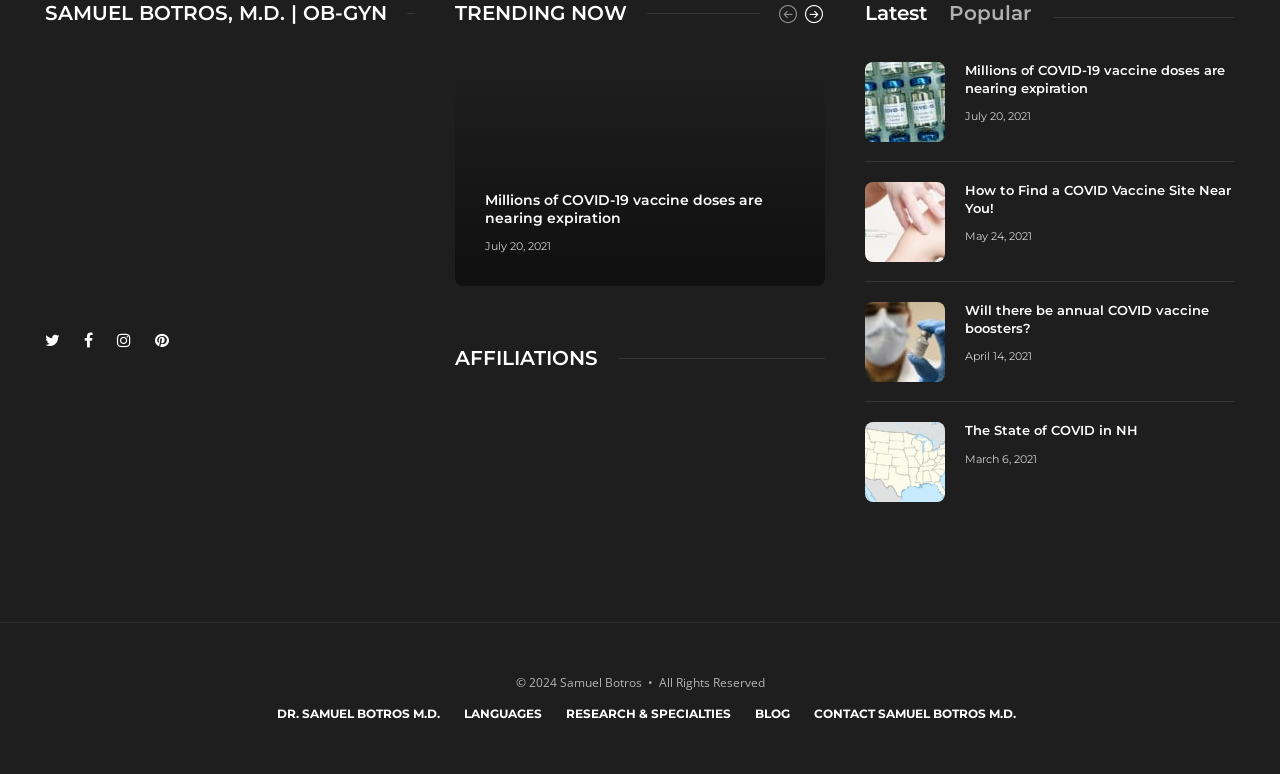Please identify the bounding box coordinates of the element I need to click to follow this instruction: "Click the trending now button".

[0.602, 0.006, 0.623, 0.039]